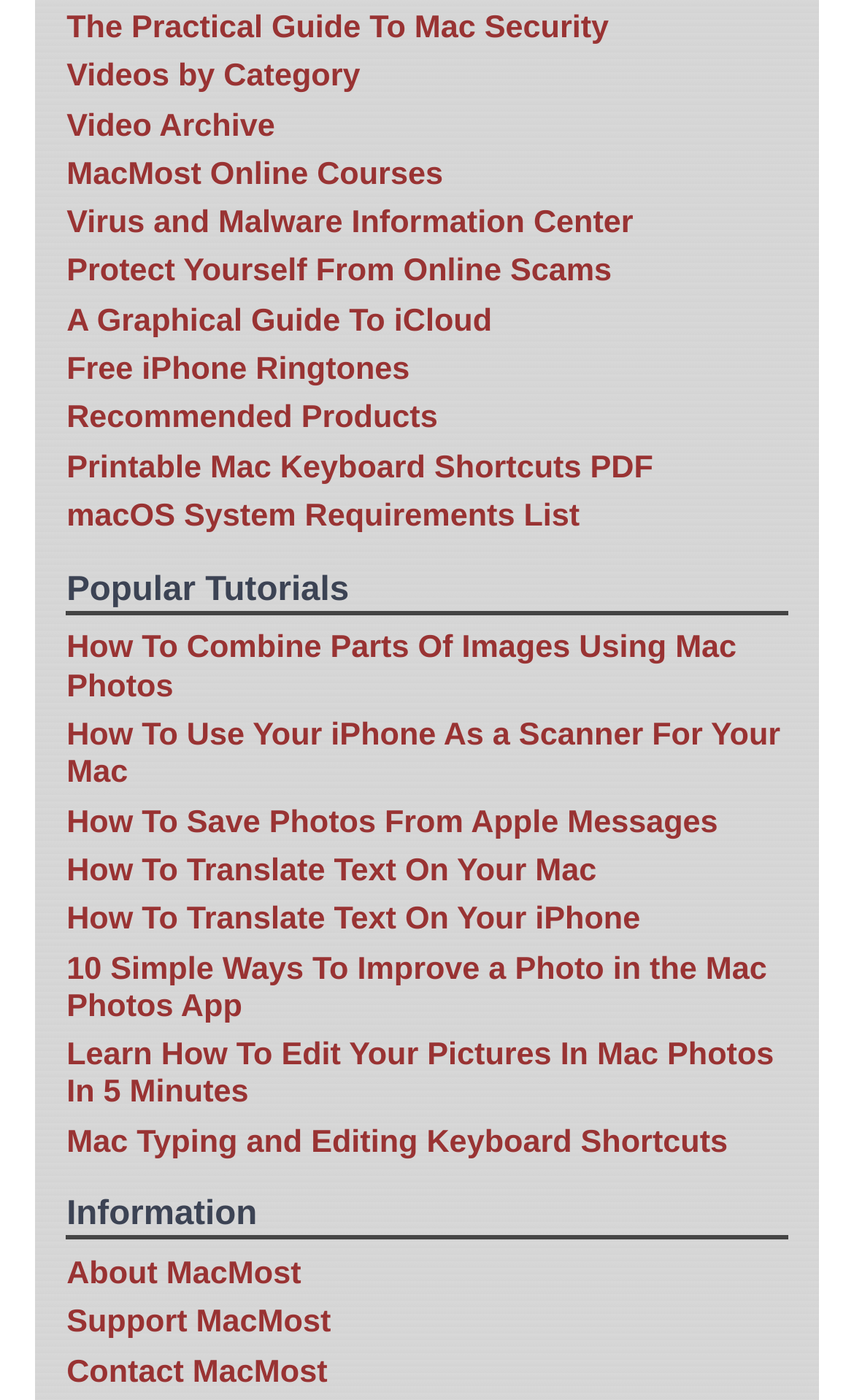Please specify the bounding box coordinates of the area that should be clicked to accomplish the following instruction: "View the practical guide to Mac security". The coordinates should consist of four float numbers between 0 and 1, i.e., [left, top, right, bottom].

[0.078, 0.008, 0.713, 0.033]